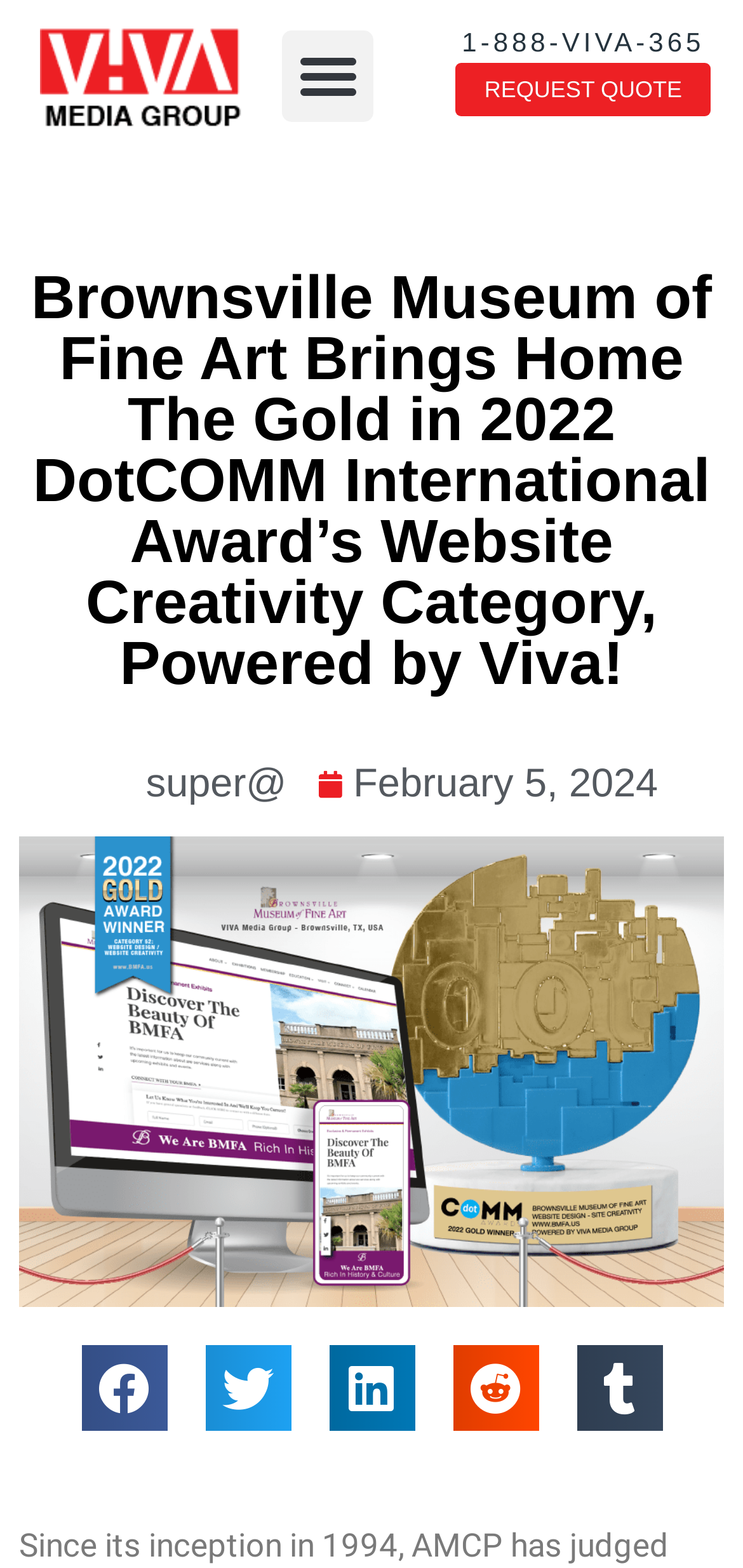Show the bounding box coordinates for the element that needs to be clicked to execute the following instruction: "Share on facebook". Provide the coordinates in the form of four float numbers between 0 and 1, i.e., [left, top, right, bottom].

[0.109, 0.857, 0.224, 0.912]